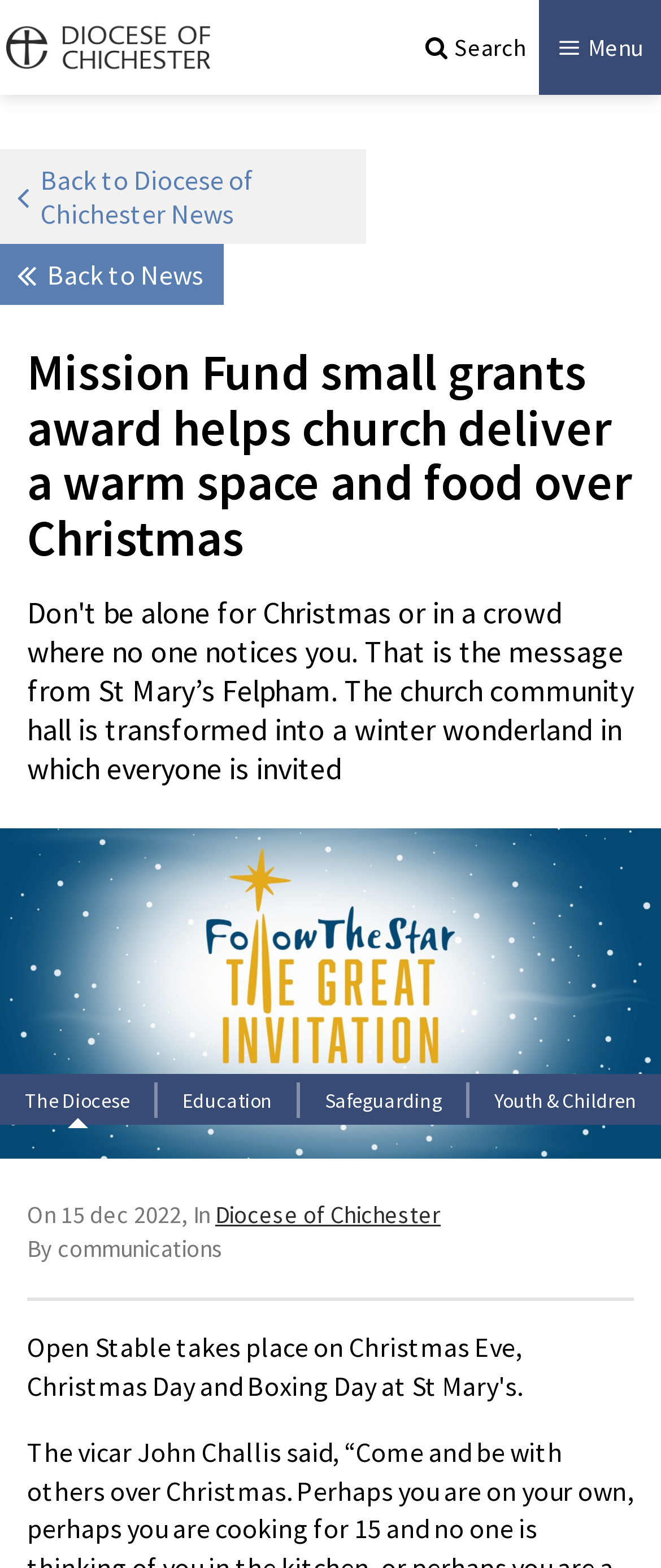How many links are there in the menu?
Please use the image to provide a one-word or short phrase answer.

4